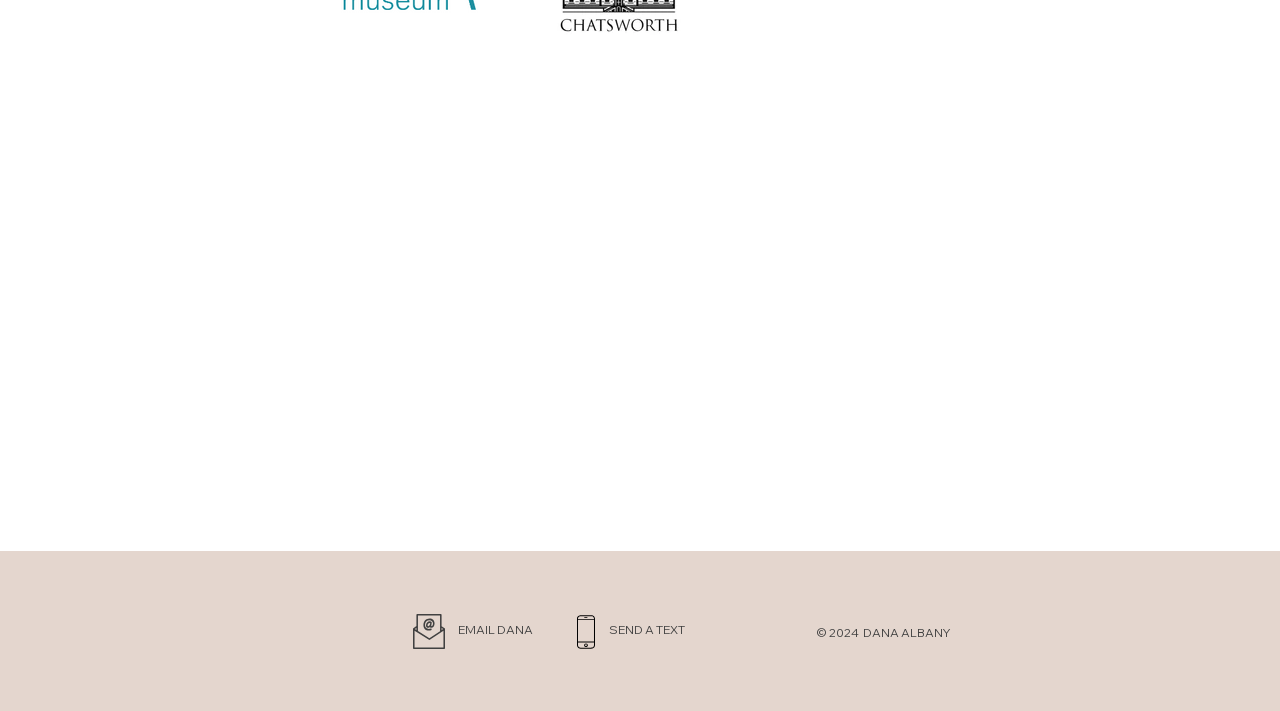Use a single word or phrase to answer the following:
How many social media links are present?

2